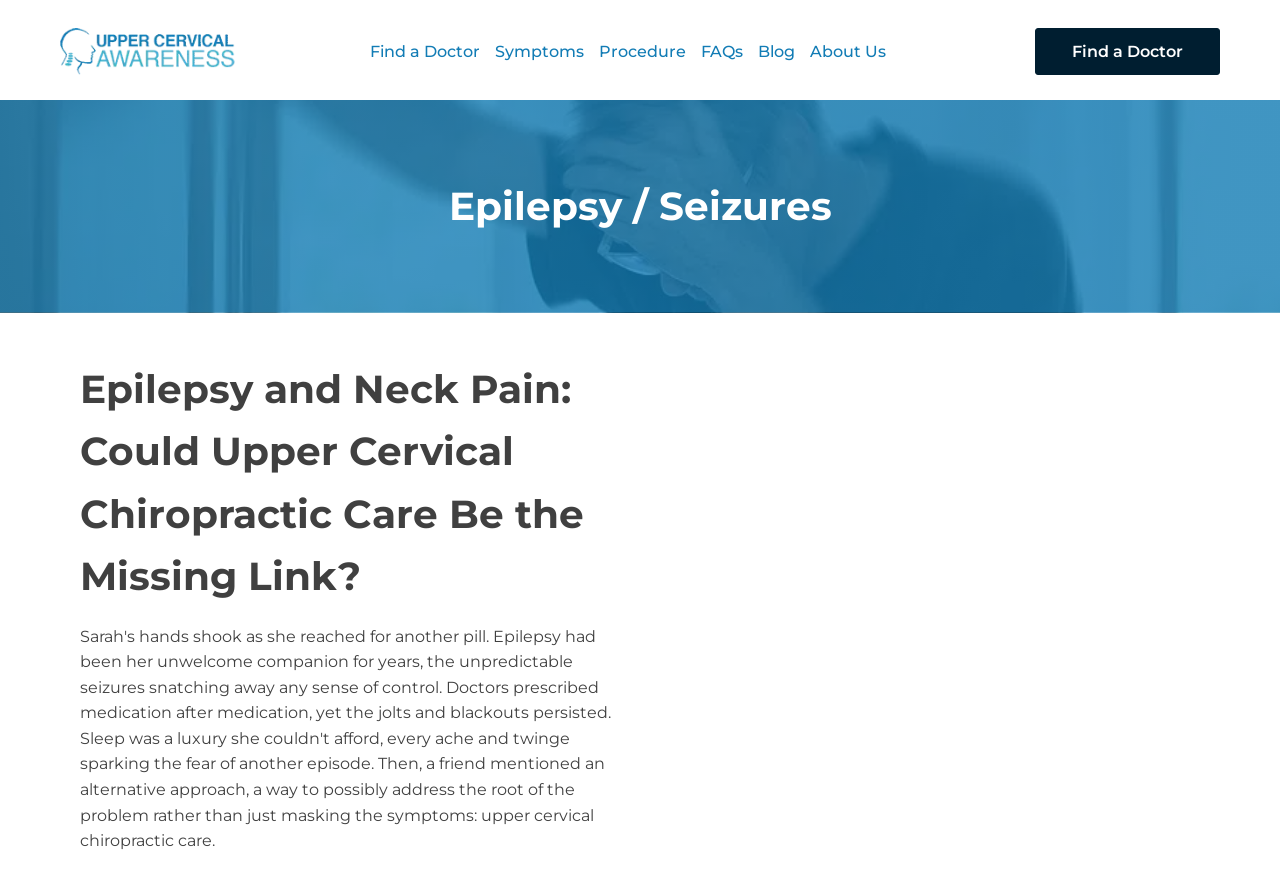What is the main topic of this webpage? Based on the screenshot, please respond with a single word or phrase.

Epilepsy and Neck Pain